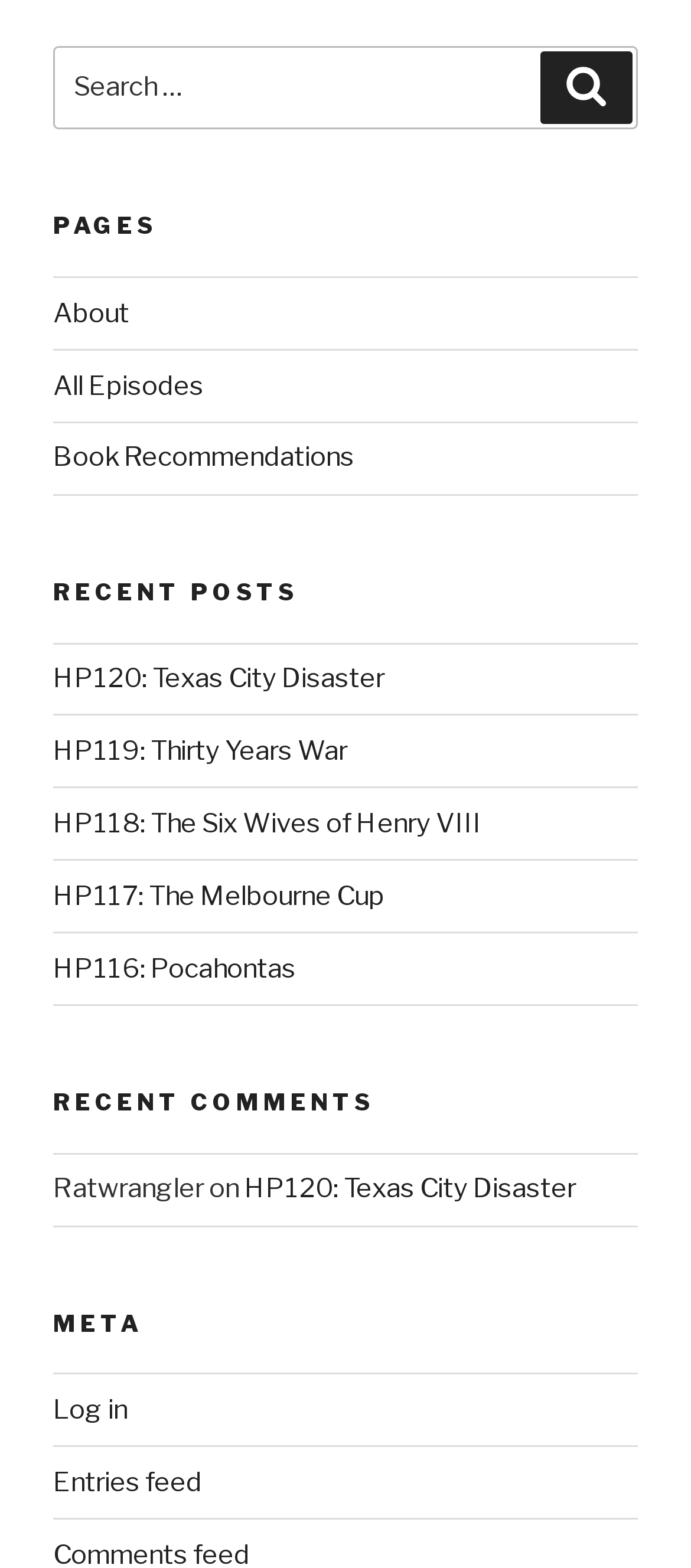Determine the bounding box coordinates for the area you should click to complete the following instruction: "Log in".

[0.077, 0.889, 0.185, 0.909]